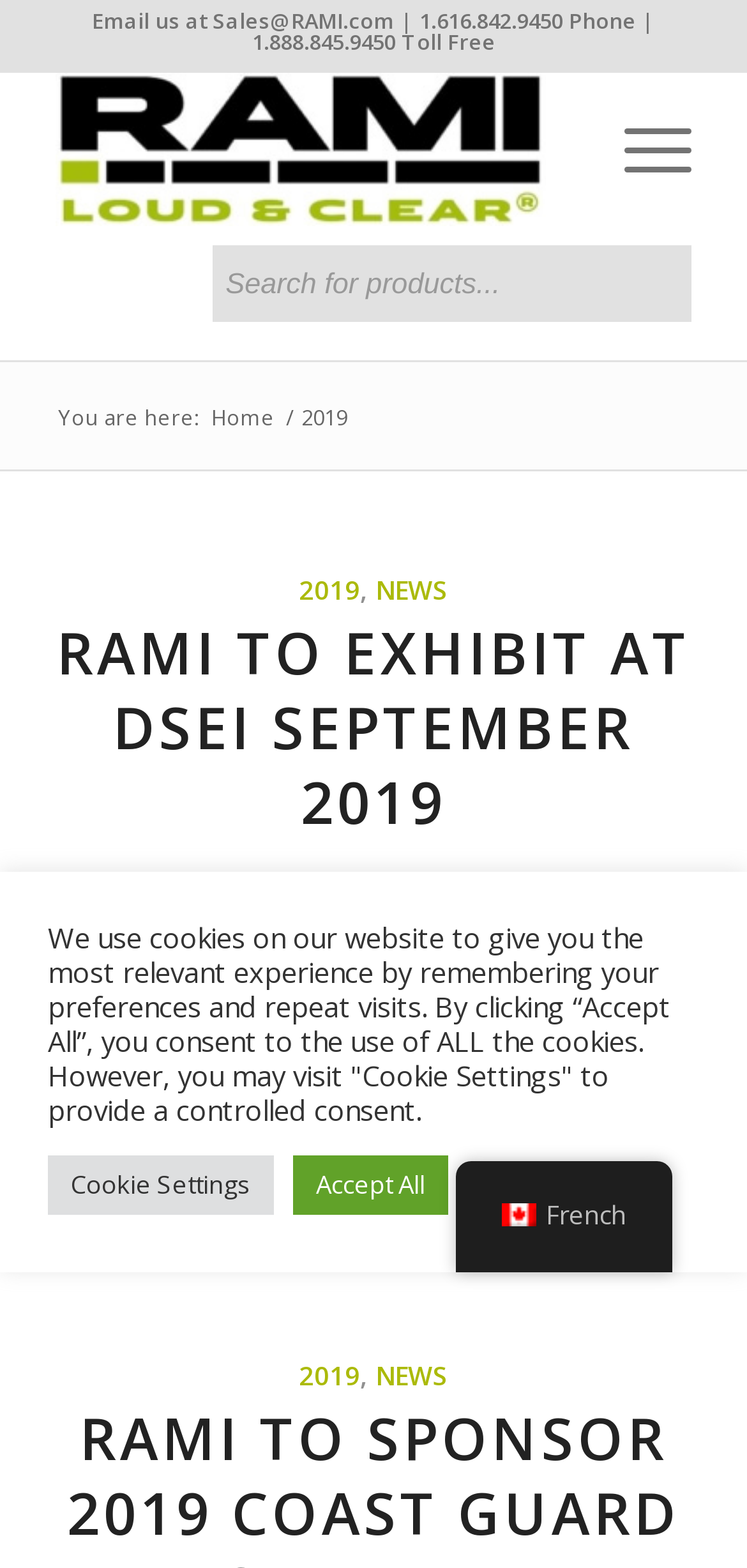What is the date of the latest article?
Look at the image and answer with only one word or phrase.

MAY 29, 2019